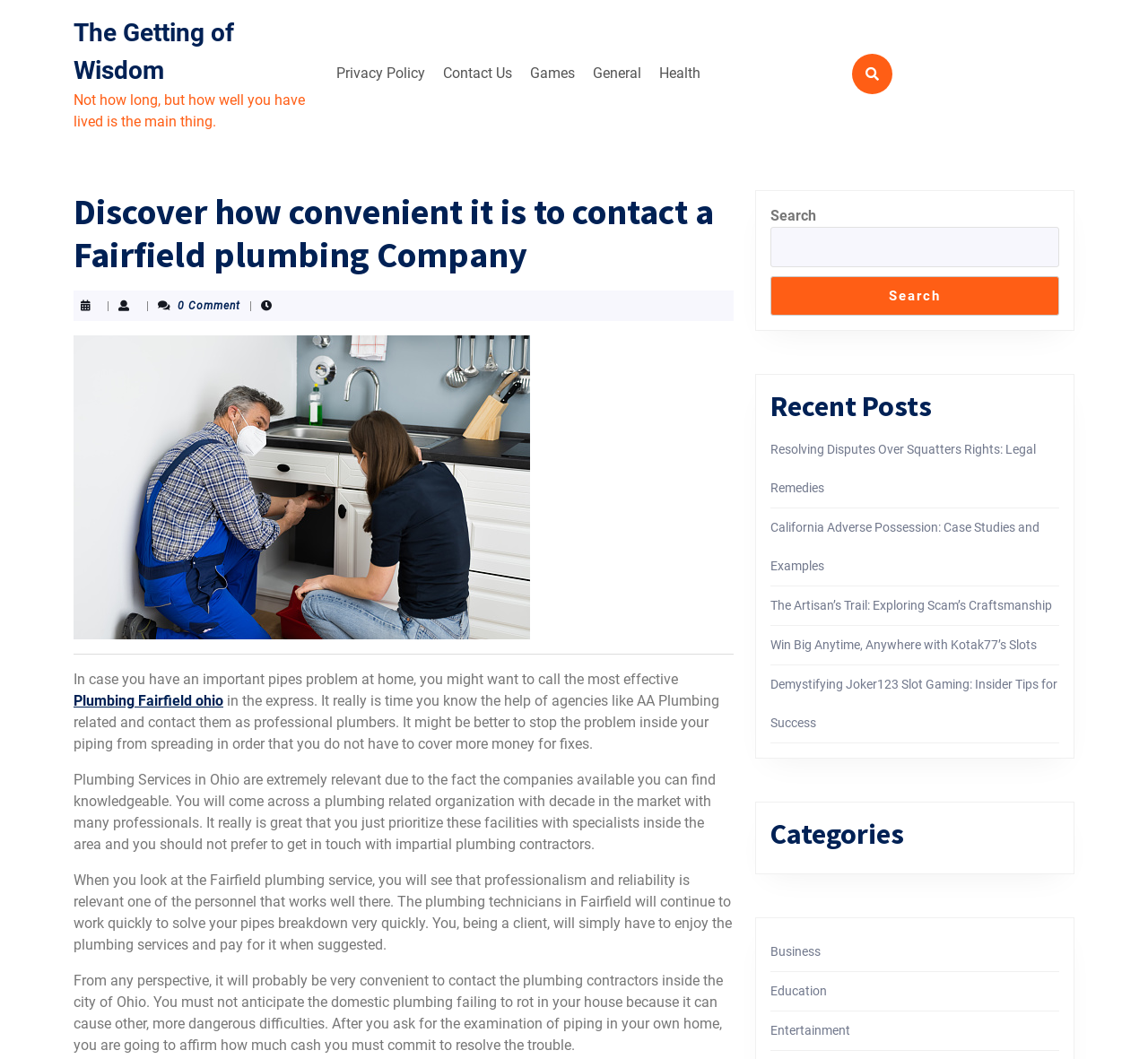Please locate the bounding box coordinates of the element that should be clicked to complete the given instruction: "Click on the 'Games' link".

[0.455, 0.052, 0.507, 0.086]